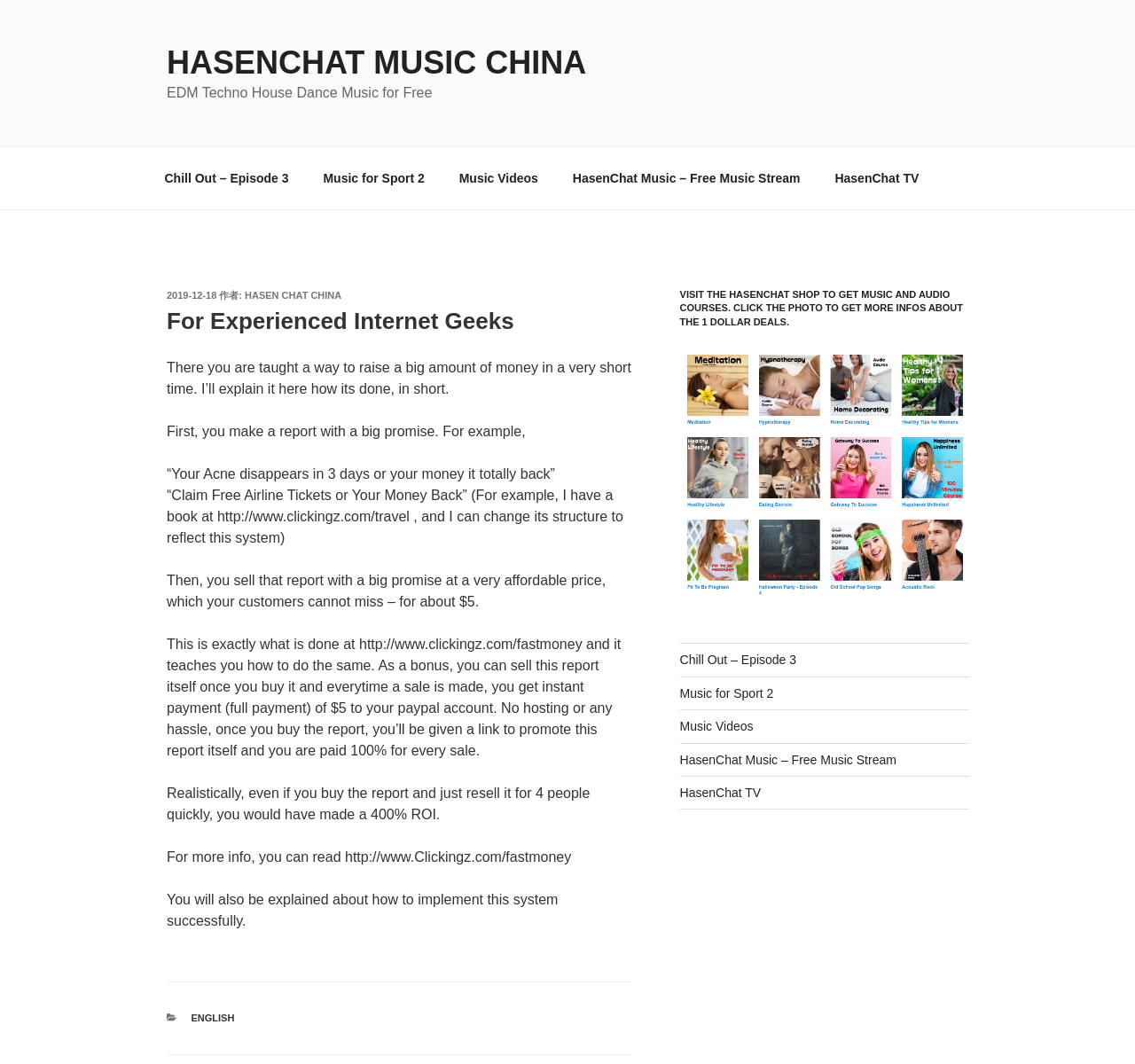Please identify the bounding box coordinates of the element I need to click to follow this instruction: "Go to 'Chill Out – Episode 3'".

[0.131, 0.147, 0.268, 0.188]